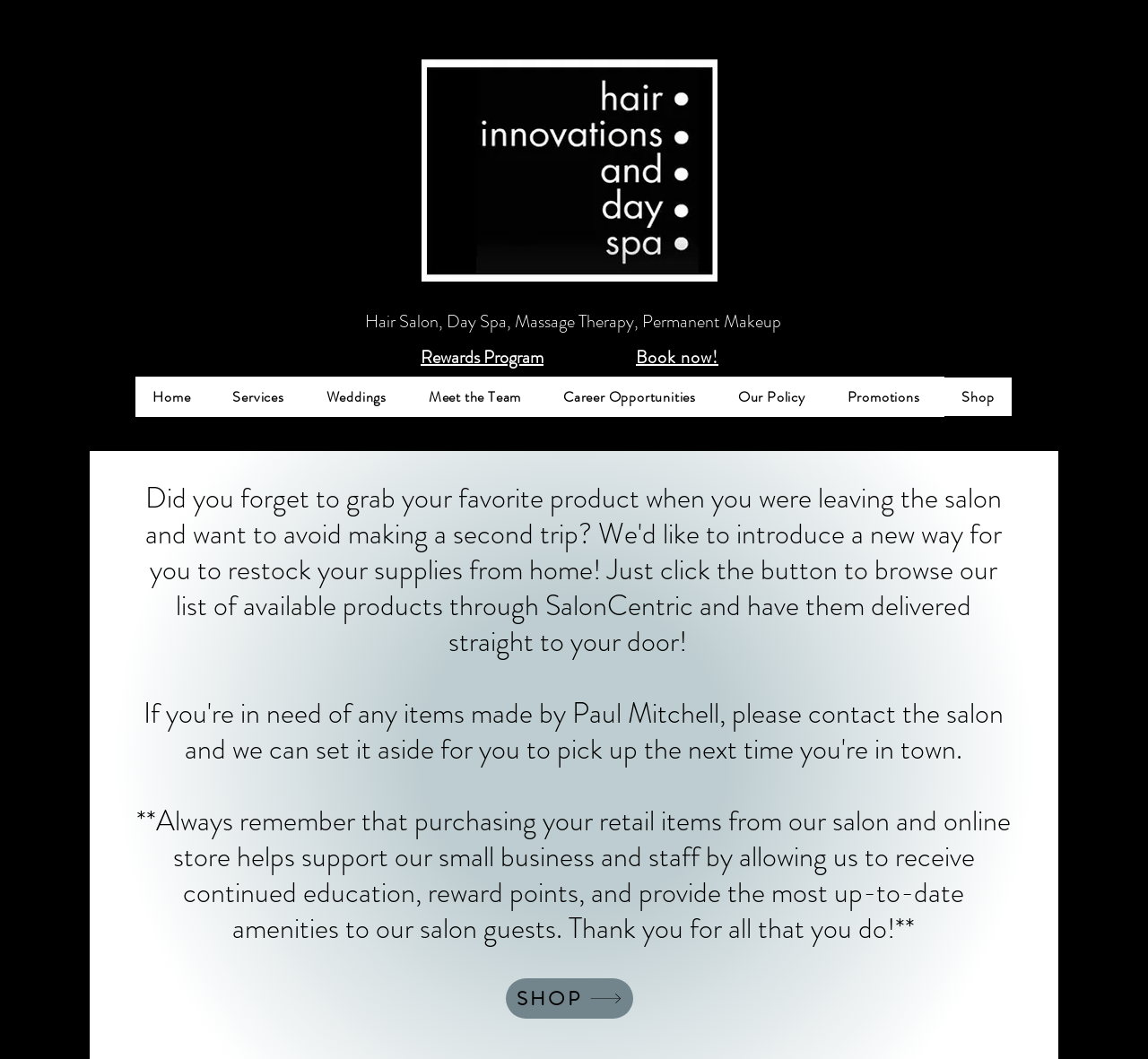Present a detailed account of what is displayed on the webpage.

This webpage is about a hair salon and day spa, with a logo image located at the top center of the page. Below the logo, there is a static text describing the services offered, including hair salon, day spa, massage therapy, and permanent makeup. 

To the right of the static text, there are two buttons: "Rewards Program" and "Book now!". Above these buttons, there is a navigation menu with several links, including "Home", "Services", "Weddings", "Meet the Team", "Career Opportunities", "Our Policy", "Promotions", and "Shop". 

Below the navigation menu, there is a heading that introduces a new way for customers to restock their supplies from home. The heading is followed by a paragraph of text that explains the process and expresses gratitude to customers for their support. The text is divided into three parts, with the middle part slightly indented. 

At the bottom center of the page, there is a "SHOP" link.